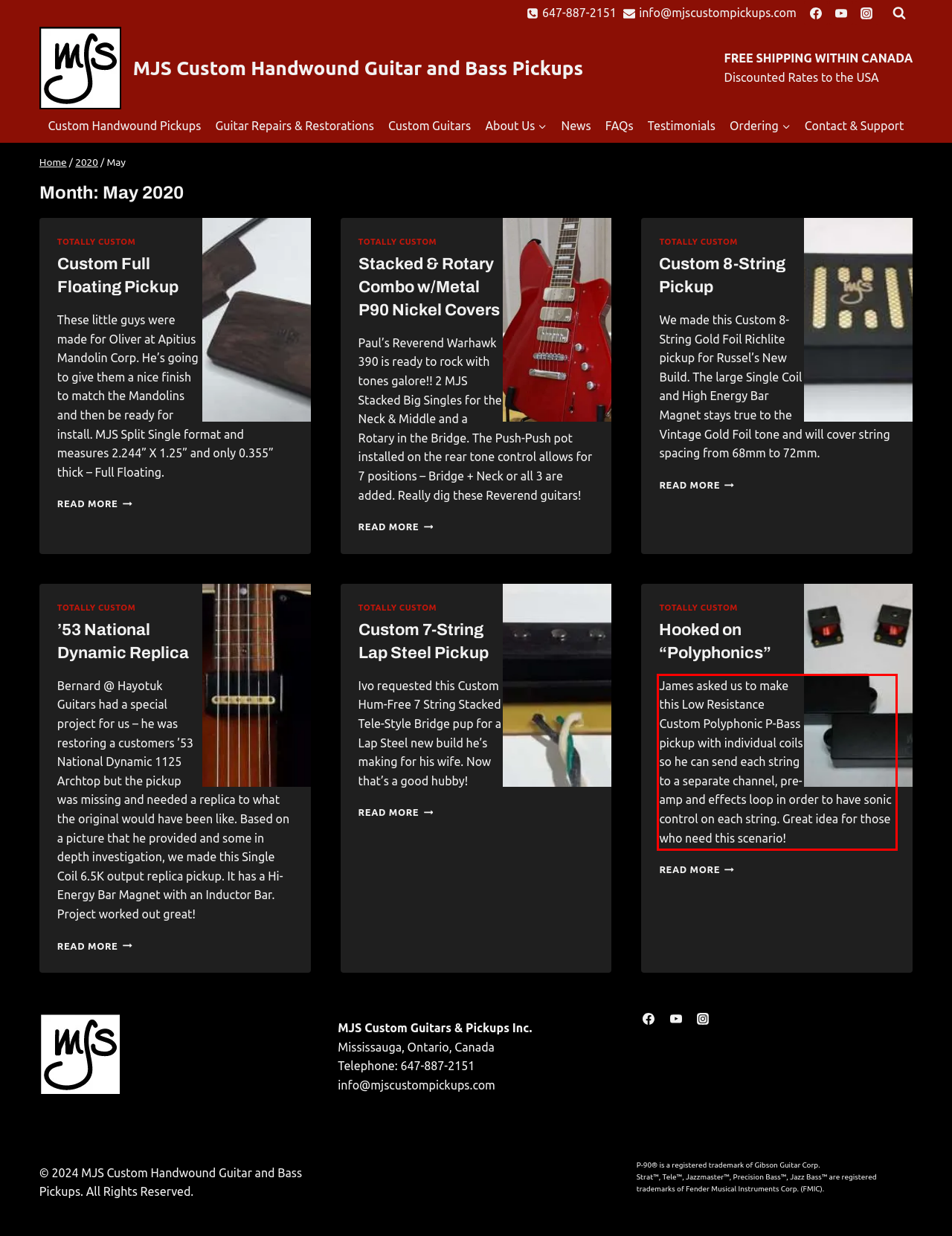You are presented with a webpage screenshot featuring a red bounding box. Perform OCR on the text inside the red bounding box and extract the content.

James asked us to make this Low Resistance Custom Polyphonic P-Bass pickup with individual coils so he can send each string to a separate channel, pre-amp and effects loop in order to have sonic control on each string. Great idea for those who need this scenario!